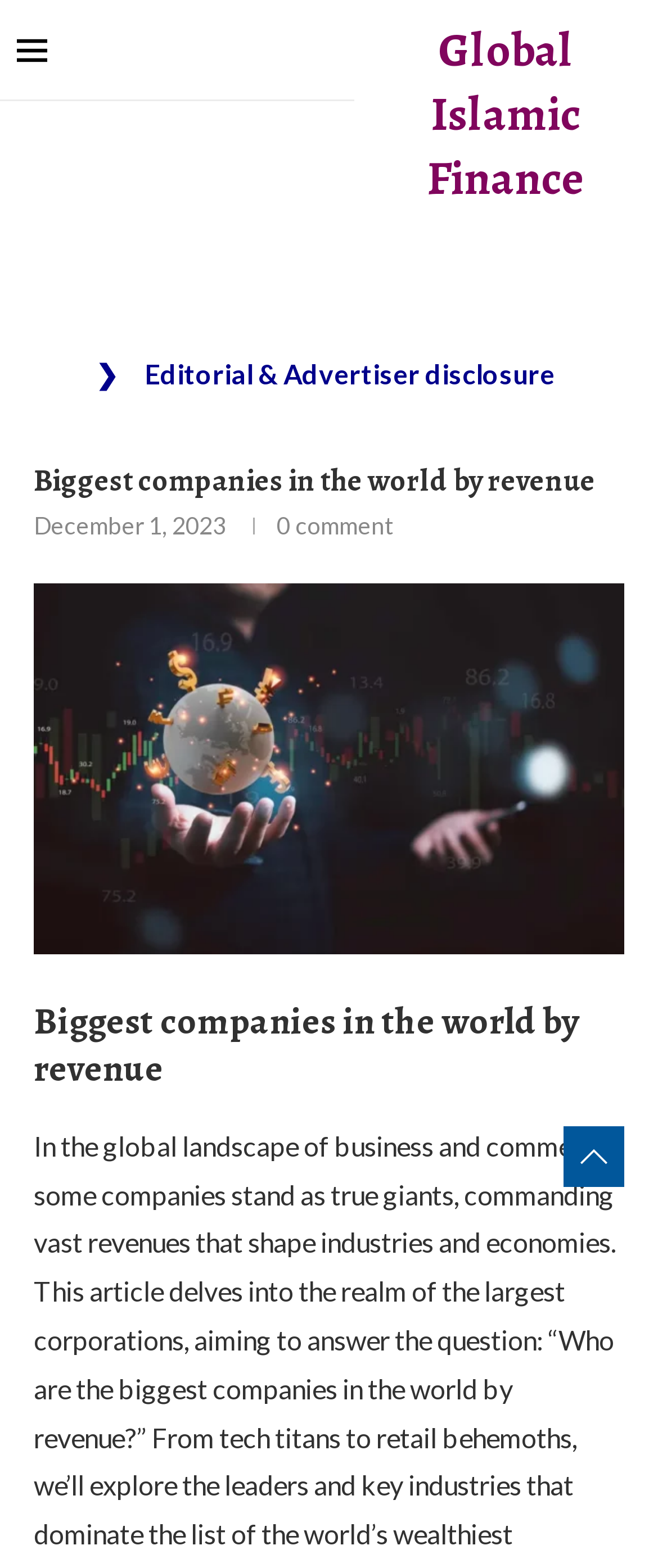How many comments are there on the article?
Using the picture, provide a one-word or short phrase answer.

0